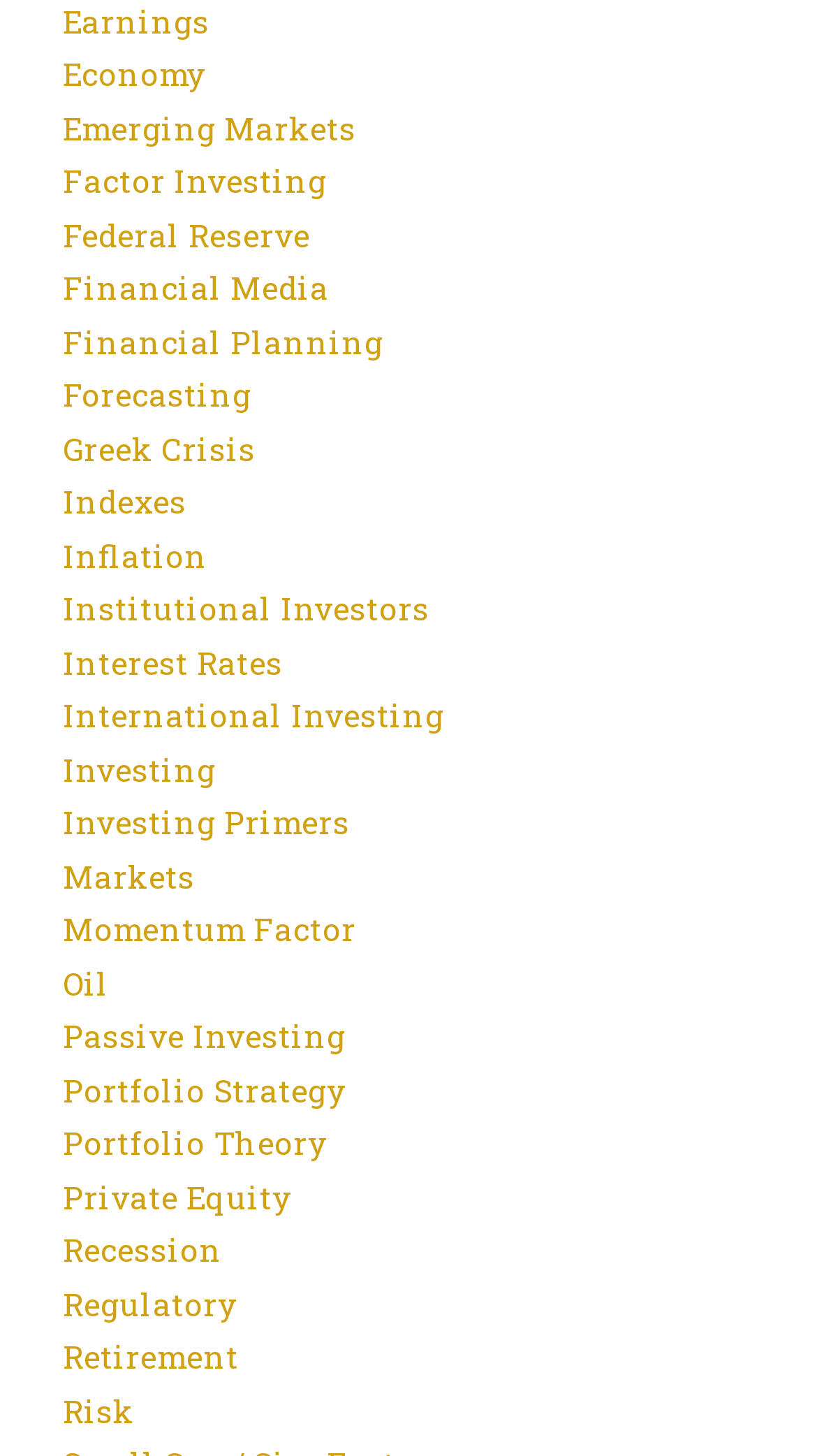Determine the bounding box coordinates for the element that should be clicked to follow this instruction: "Learn about Federal Reserve". The coordinates should be given as four float numbers between 0 and 1, in the format [left, top, right, bottom].

[0.077, 0.144, 0.379, 0.181]